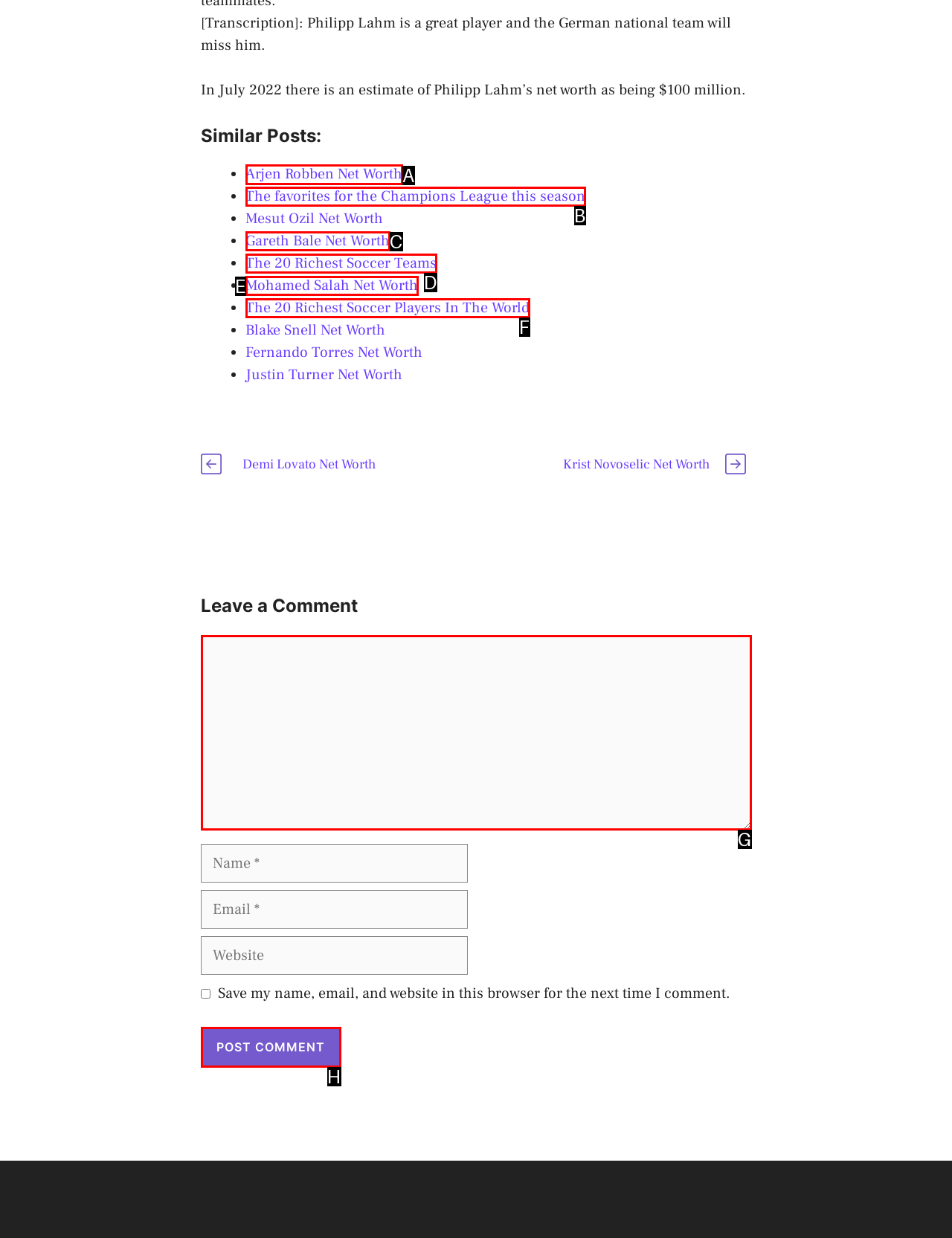Determine which element should be clicked for this task: Click on the link to Arjen Robben Net Worth
Answer with the letter of the selected option.

A